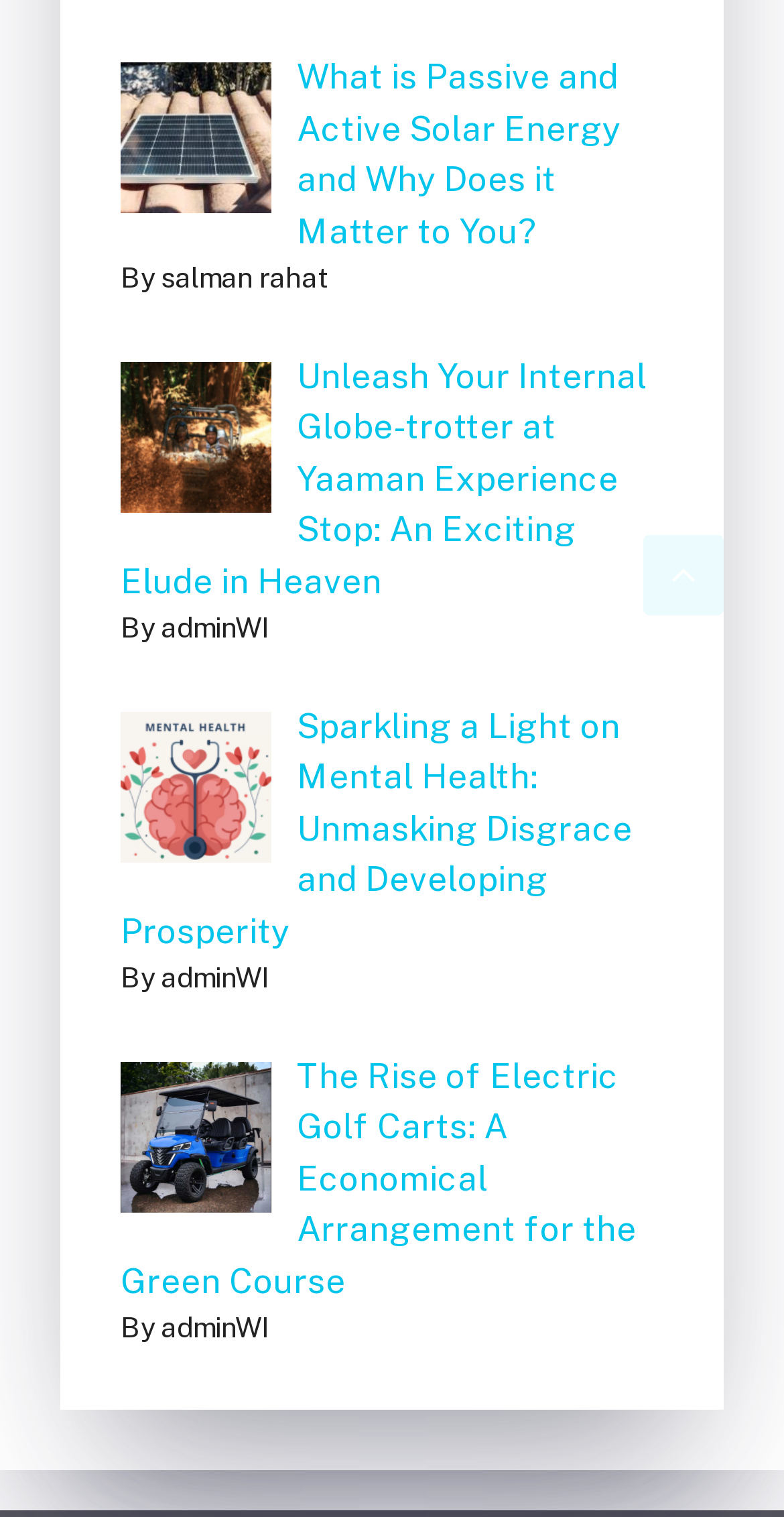Who is the author of the second article?
Look at the image and respond to the question as thoroughly as possible.

I looked at the StaticText element following the second link element, which contains the author's name, and found that it is 'adminWI'.